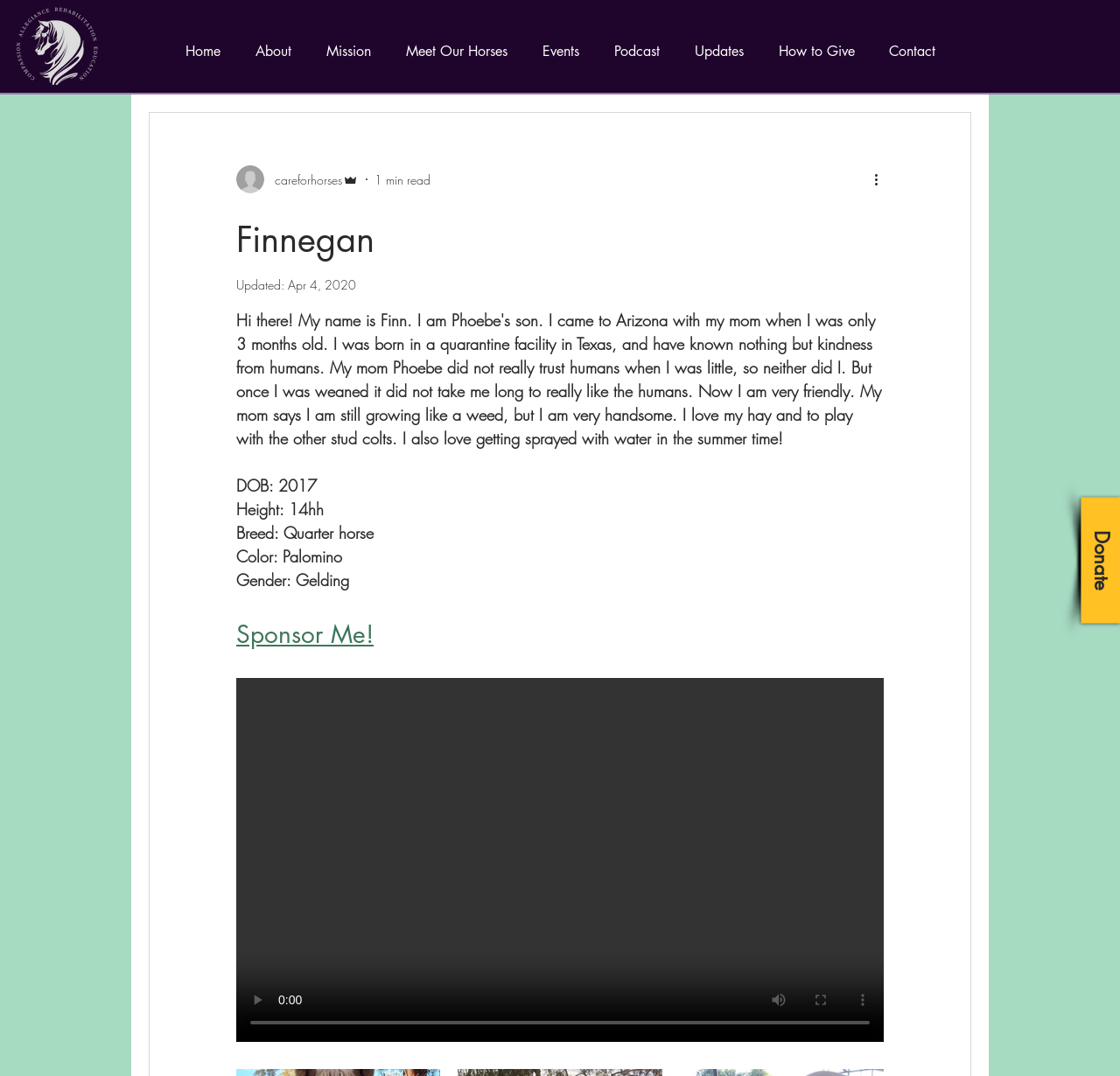By analyzing the image, answer the following question with a detailed response: What is the breed of the horse?

I found the answer by examining the static text elements on the webpage, specifically the one with the text 'Breed: Quarter horse'.